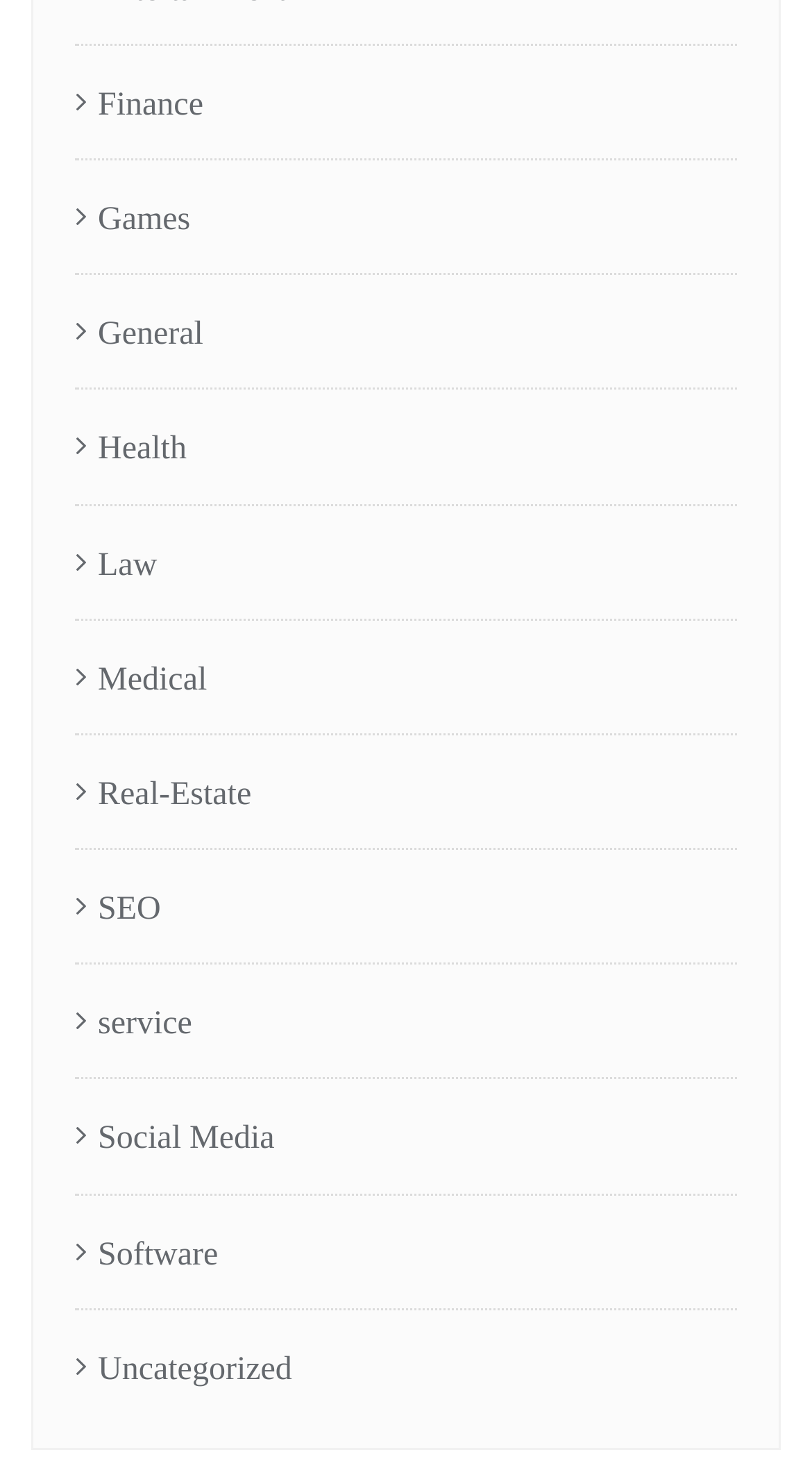Determine the bounding box coordinates for the element that should be clicked to follow this instruction: "Click on Finance". The coordinates should be given as four float numbers between 0 and 1, in the format [left, top, right, bottom].

[0.092, 0.045, 0.25, 0.096]